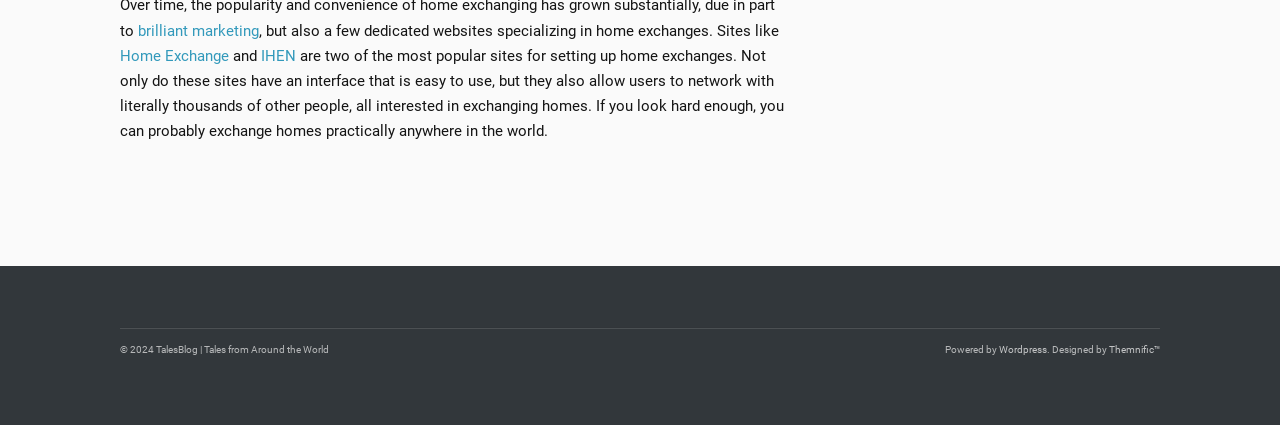Determine the bounding box coordinates for the HTML element described here: "Themnific™".

[0.866, 0.809, 0.906, 0.835]